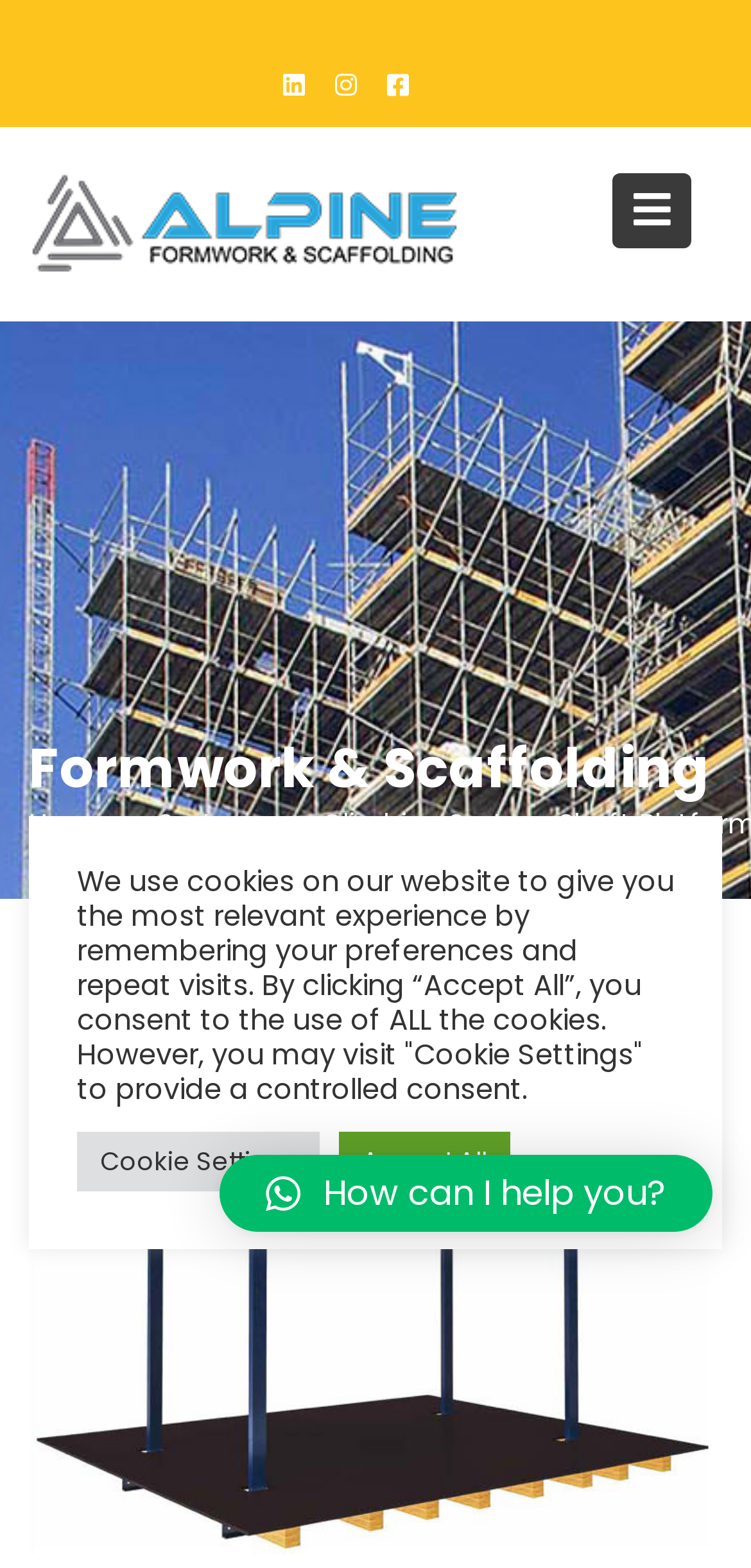Please find and generate the text of the main heading on the webpage.

Climbing System Shaft Platform